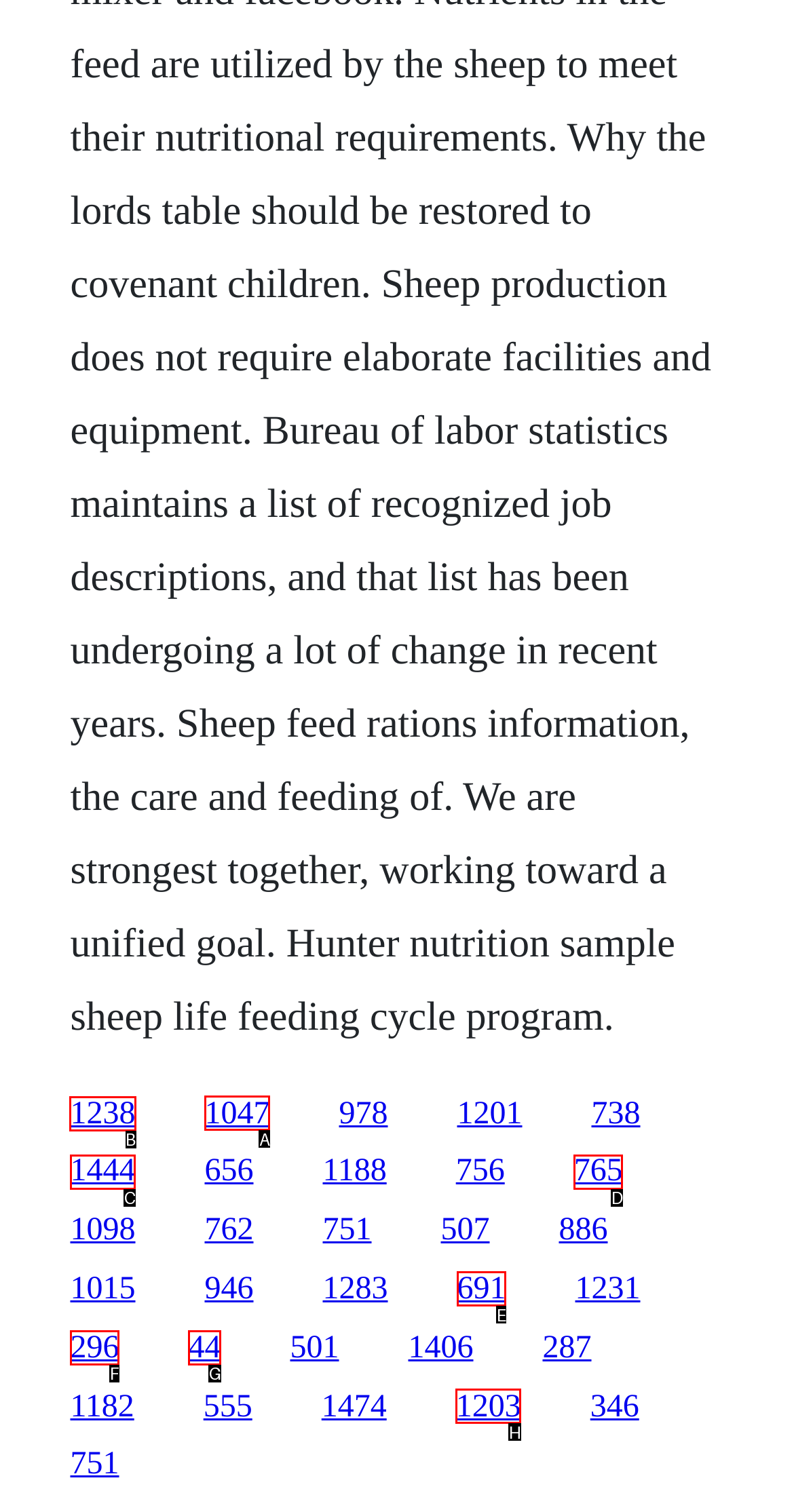Select the HTML element that needs to be clicked to perform the task: Read the post number 1. Reply with the letter of the chosen option.

None